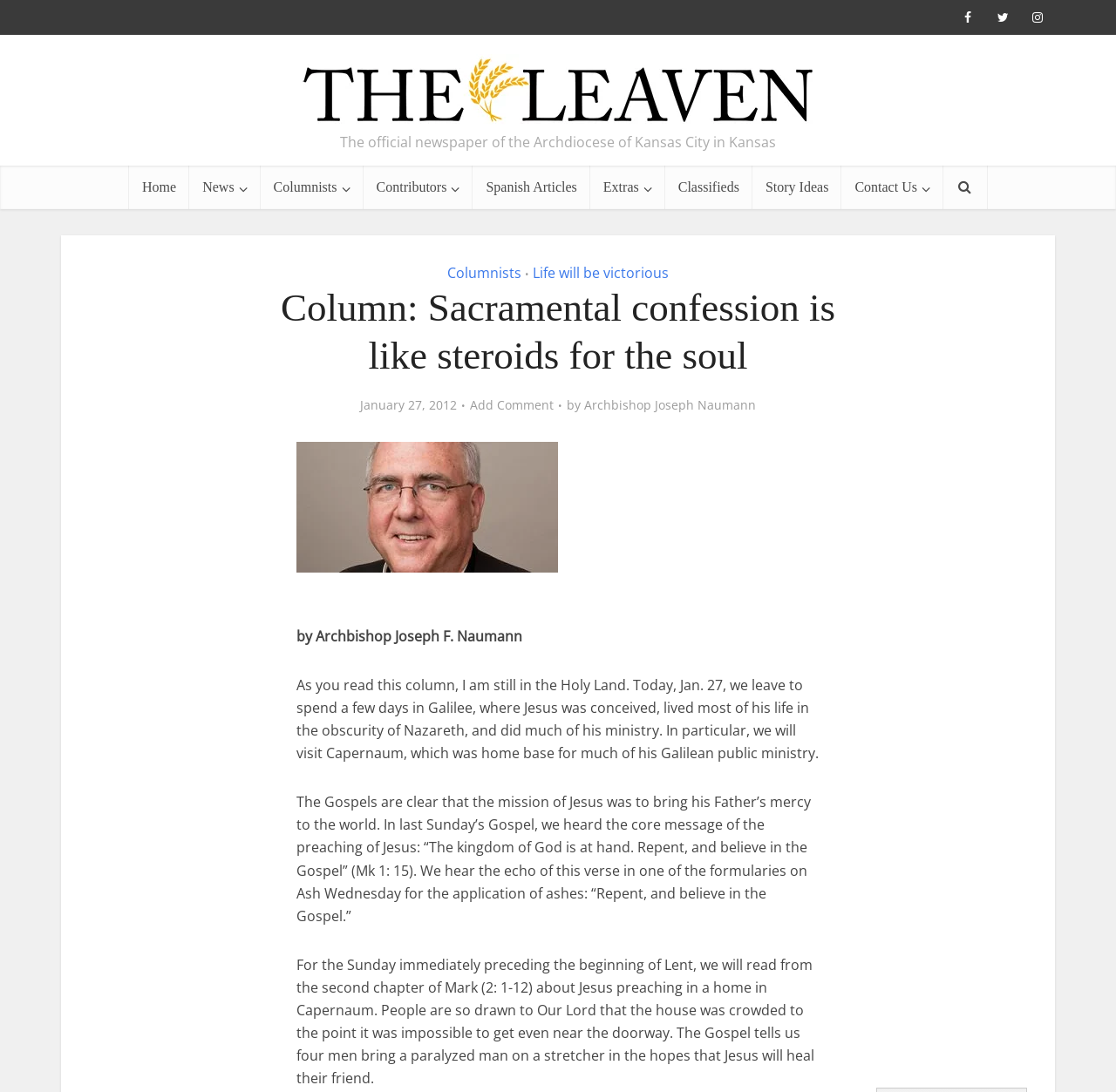Where is the author of the column currently located?
Please provide a comprehensive answer based on the visual information in the image.

I found the answer by reading the text in the column, which says 'As you read this column, I am still in the Holy Land'. This indicates that the author of the column is currently located in the Holy Land.